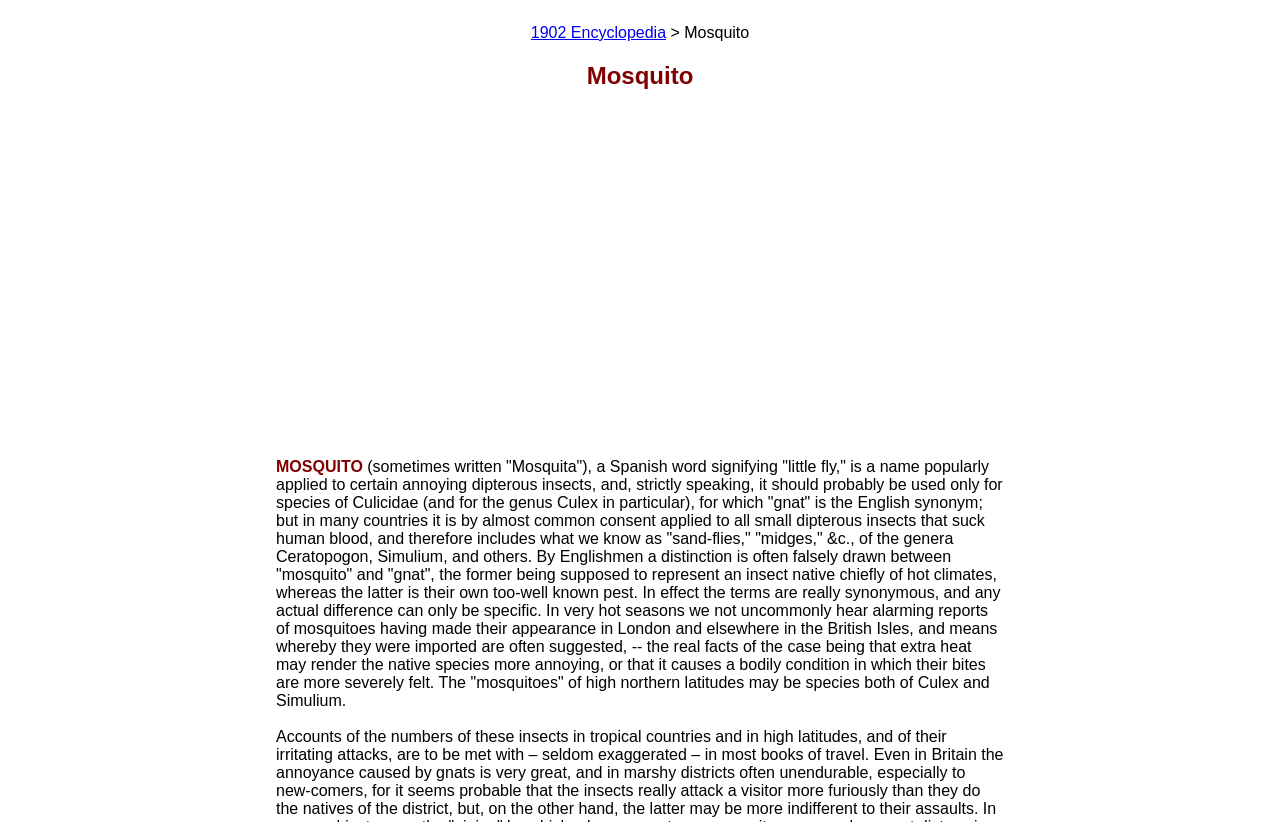For the following element description, predict the bounding box coordinates in the format (top-left x, top-left y, bottom-right x, bottom-right y). All values should be floating point numbers between 0 and 1. Description: 1902 Encyclopedia

[0.415, 0.029, 0.52, 0.05]